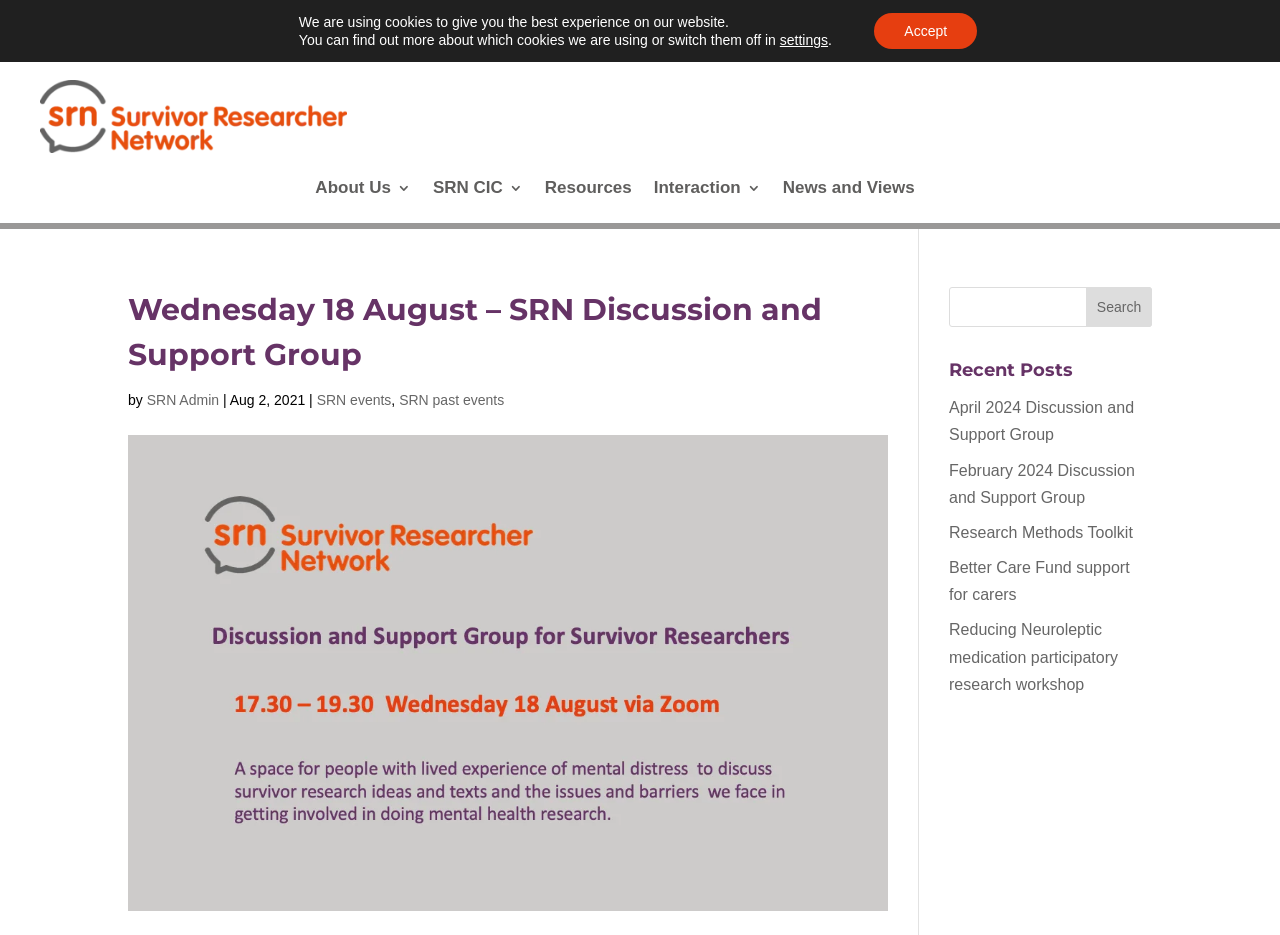Identify the bounding box for the UI element specified in this description: "SRN past events". The coordinates must be four float numbers between 0 and 1, formatted as [left, top, right, bottom].

[0.312, 0.419, 0.394, 0.437]